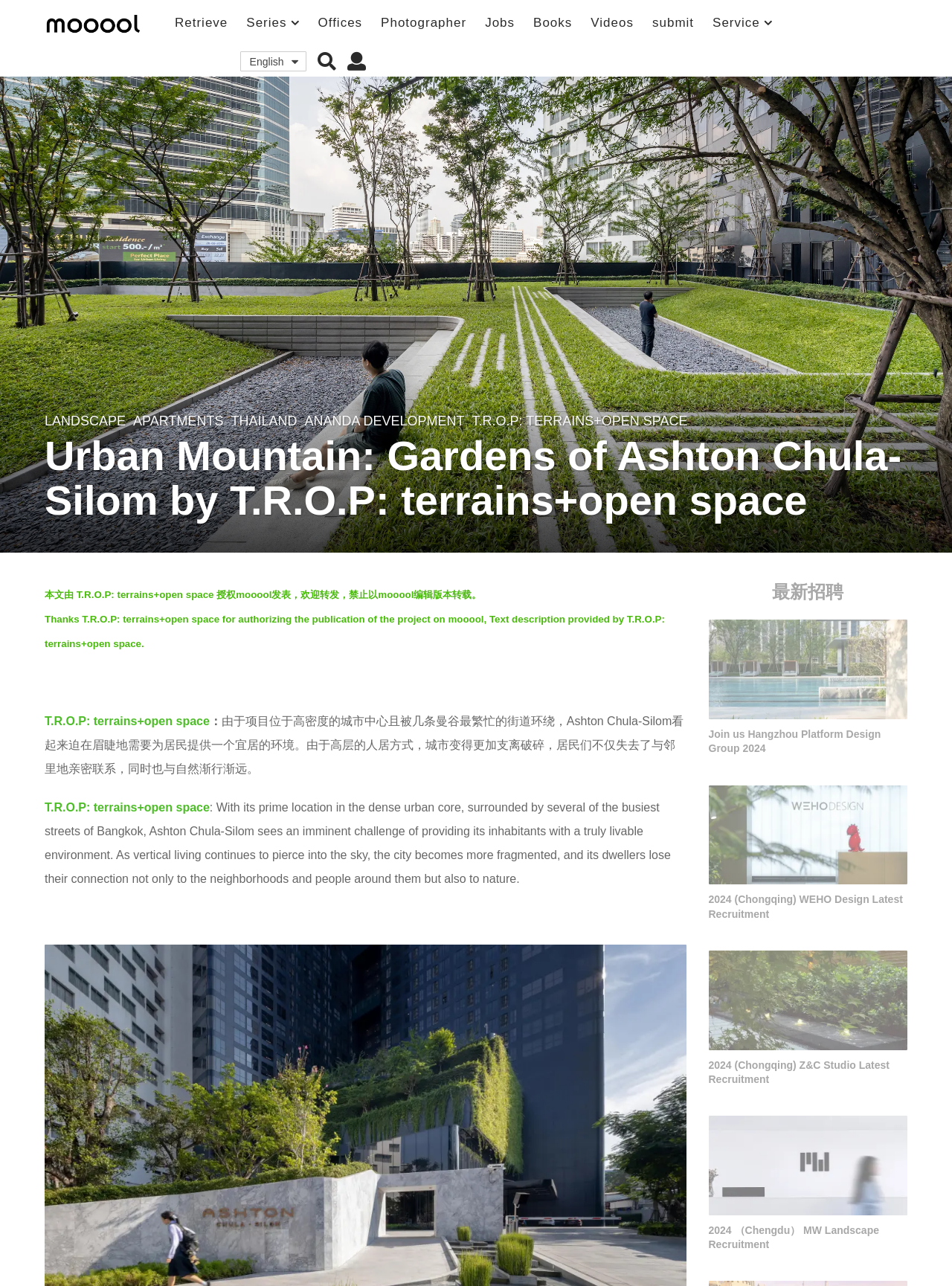Please identify the coordinates of the bounding box for the clickable region that will accomplish this instruction: "View the 'LANDSCAPE' project".

[0.047, 0.321, 0.132, 0.333]